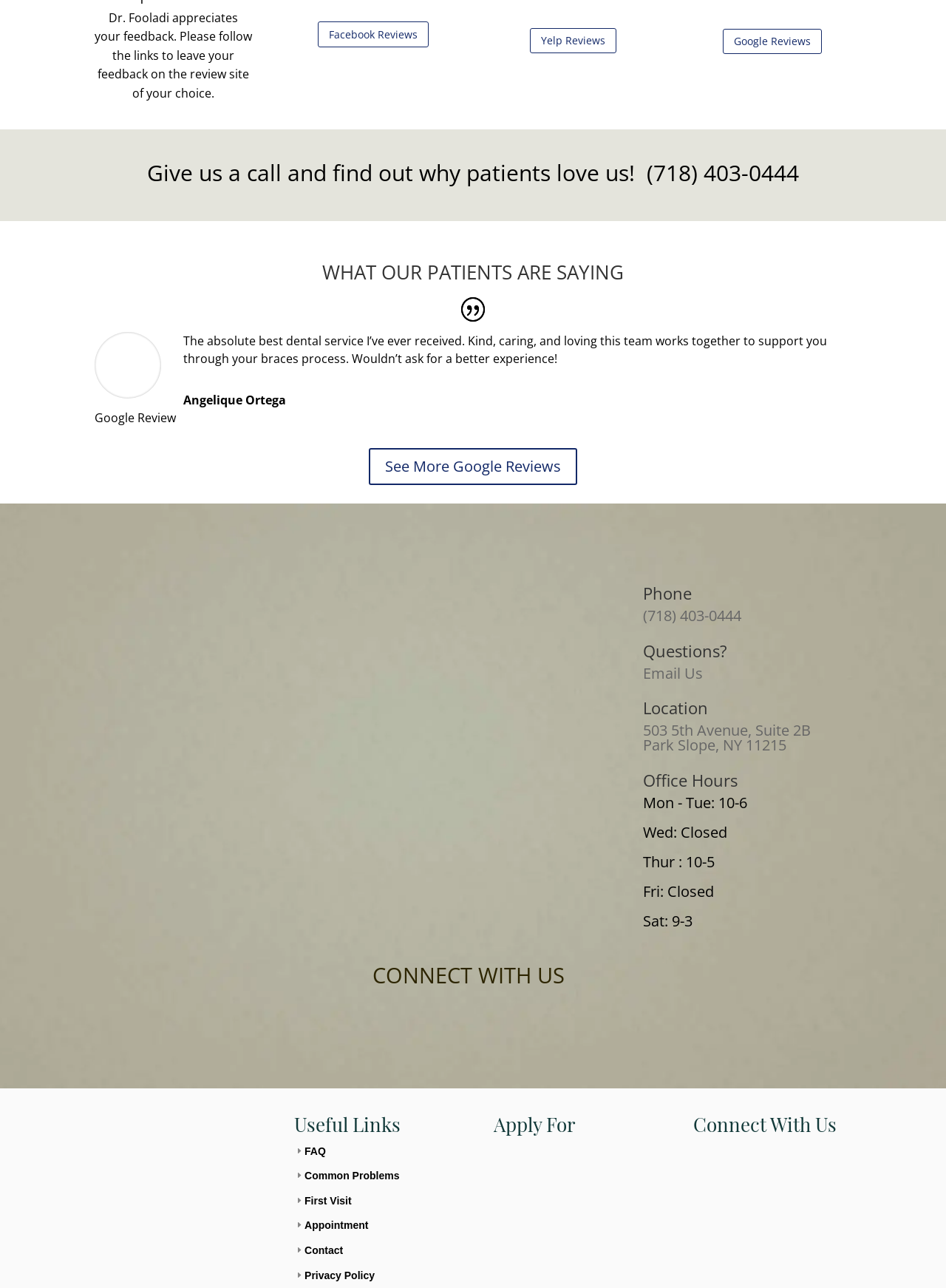Refer to the screenshot and answer the following question in detail:
What is the address of the dental office?

The address of the dental office can be found in the 'Location' section of the layout table. It is a link element that provides the full address of the office.